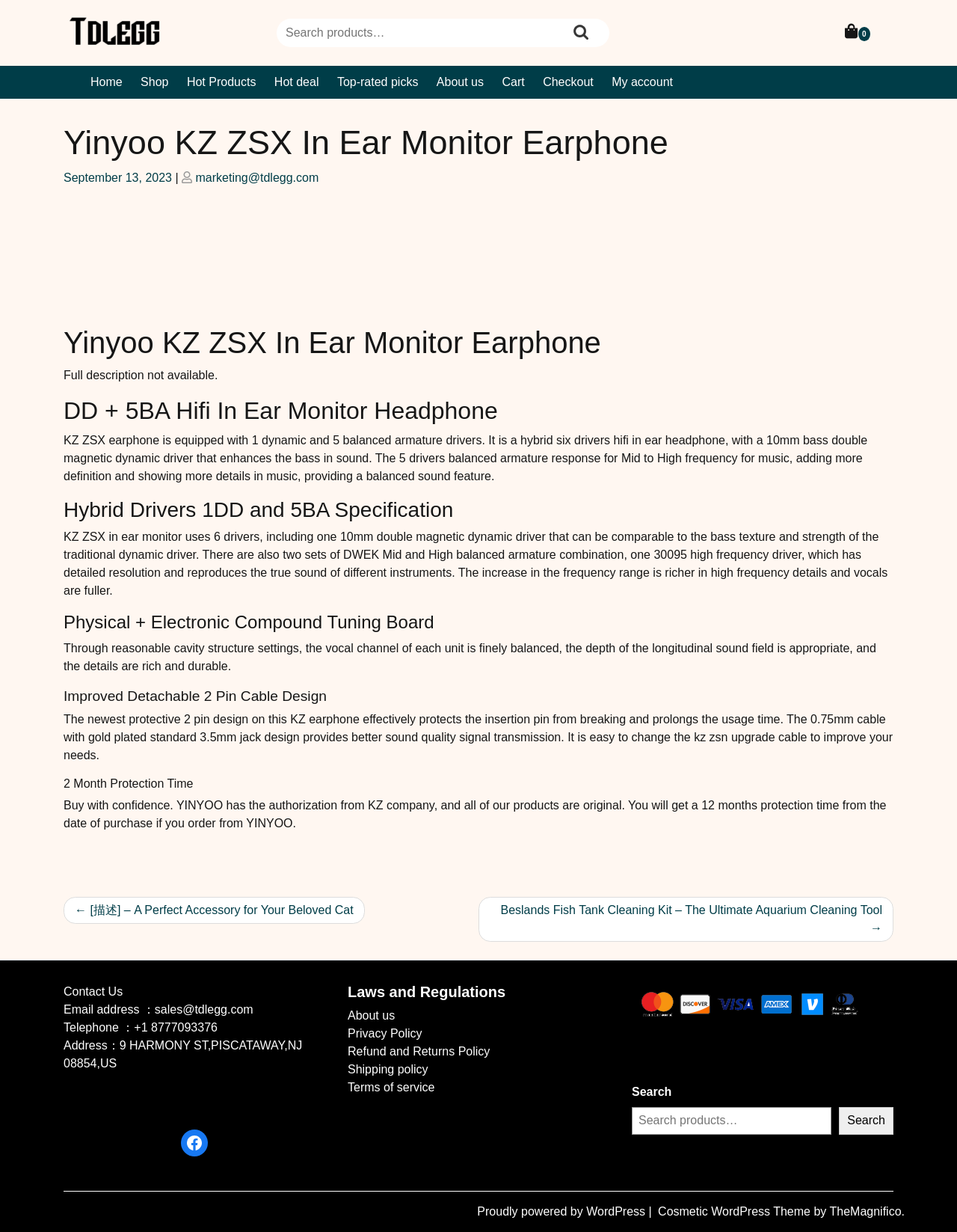Please determine the bounding box coordinates of the element's region to click in order to carry out the following instruction: "Go to Home page". The coordinates should be four float numbers between 0 and 1, i.e., [left, top, right, bottom].

[0.087, 0.054, 0.136, 0.08]